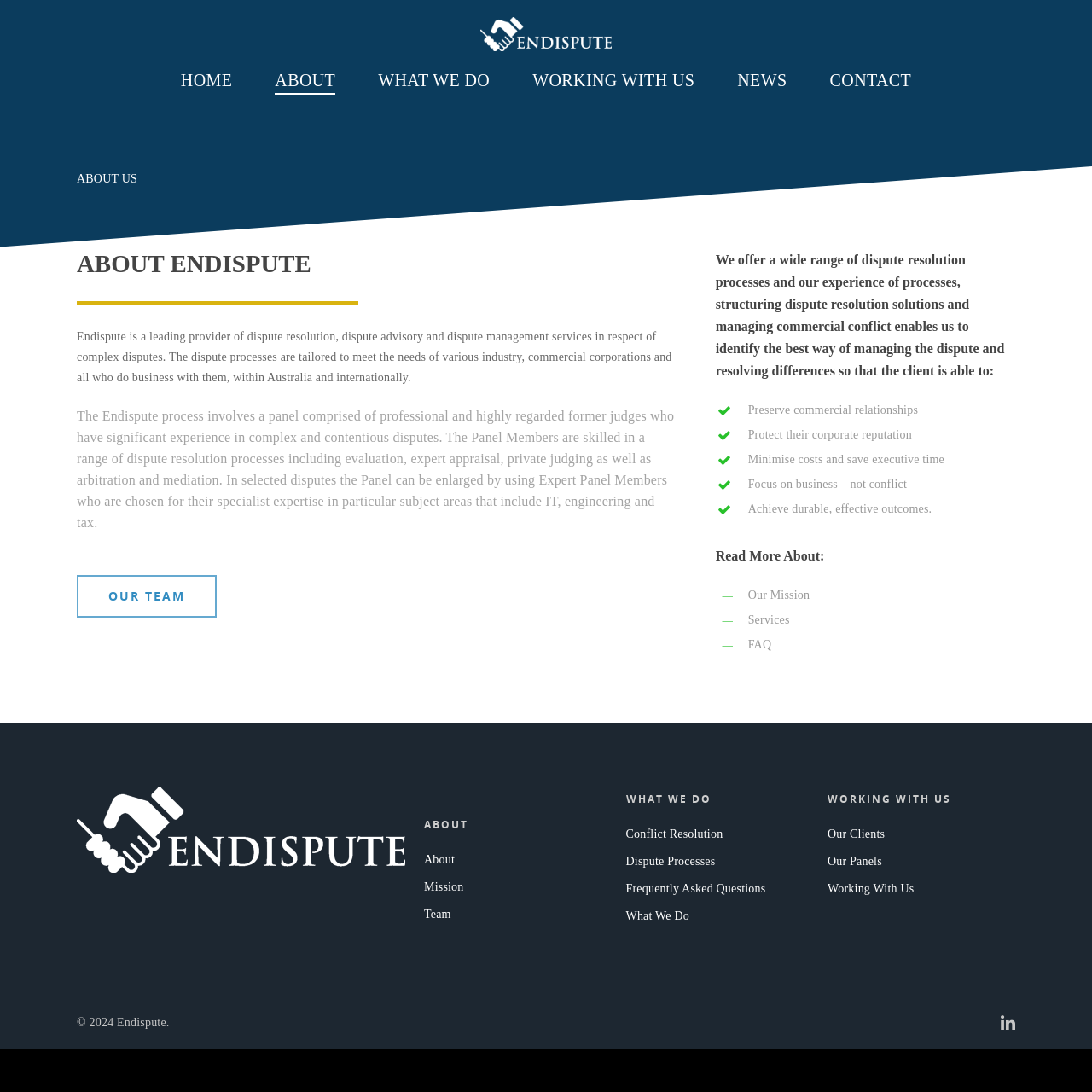Given the description "What We Do", provide the bounding box coordinates of the corresponding UI element.

[0.346, 0.062, 0.449, 0.1]